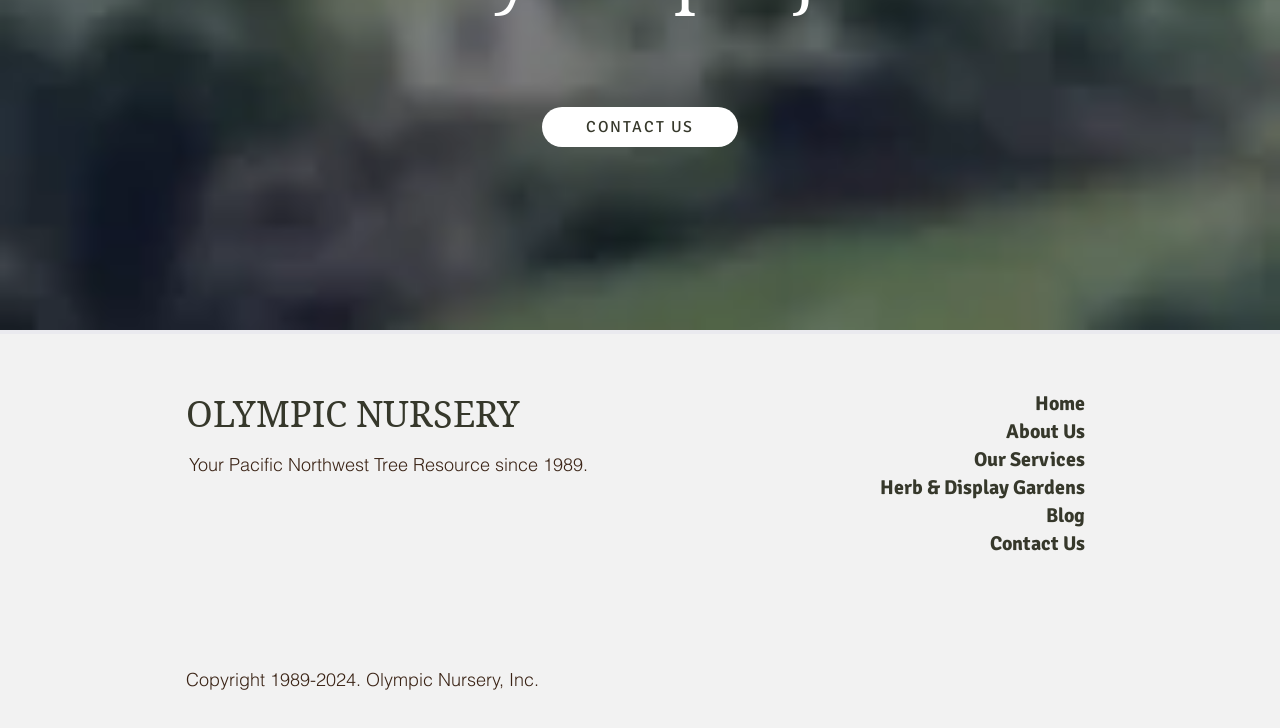What social media platforms are linked?
Using the image as a reference, answer the question with a short word or phrase.

Instagram, Facebook